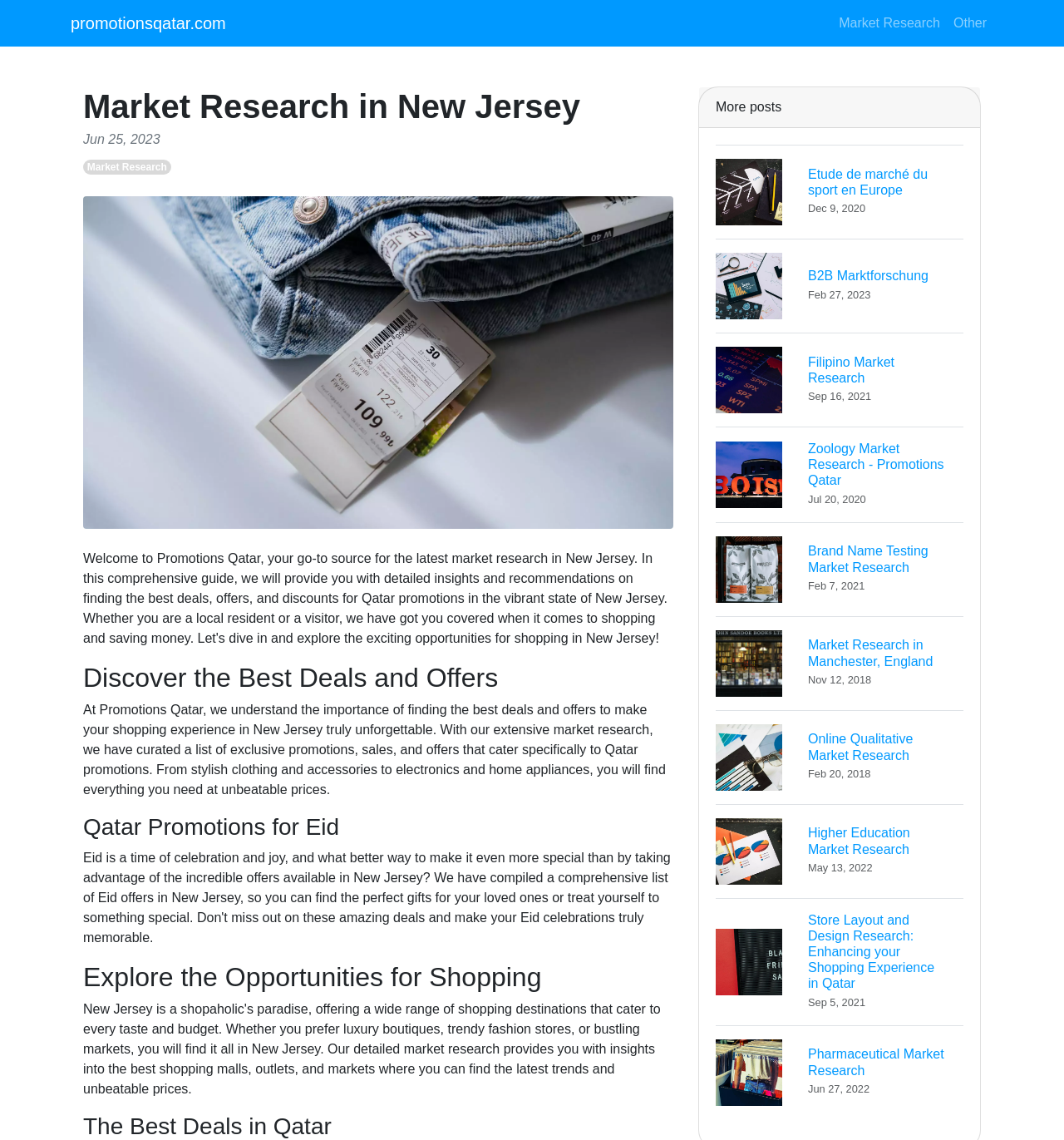Locate the UI element described by B2B Marktforschung Feb 27, 2023 in the provided webpage screenshot. Return the bounding box coordinates in the format (top-left x, top-left y, bottom-right x, bottom-right y), ensuring all values are between 0 and 1.

[0.673, 0.209, 0.905, 0.292]